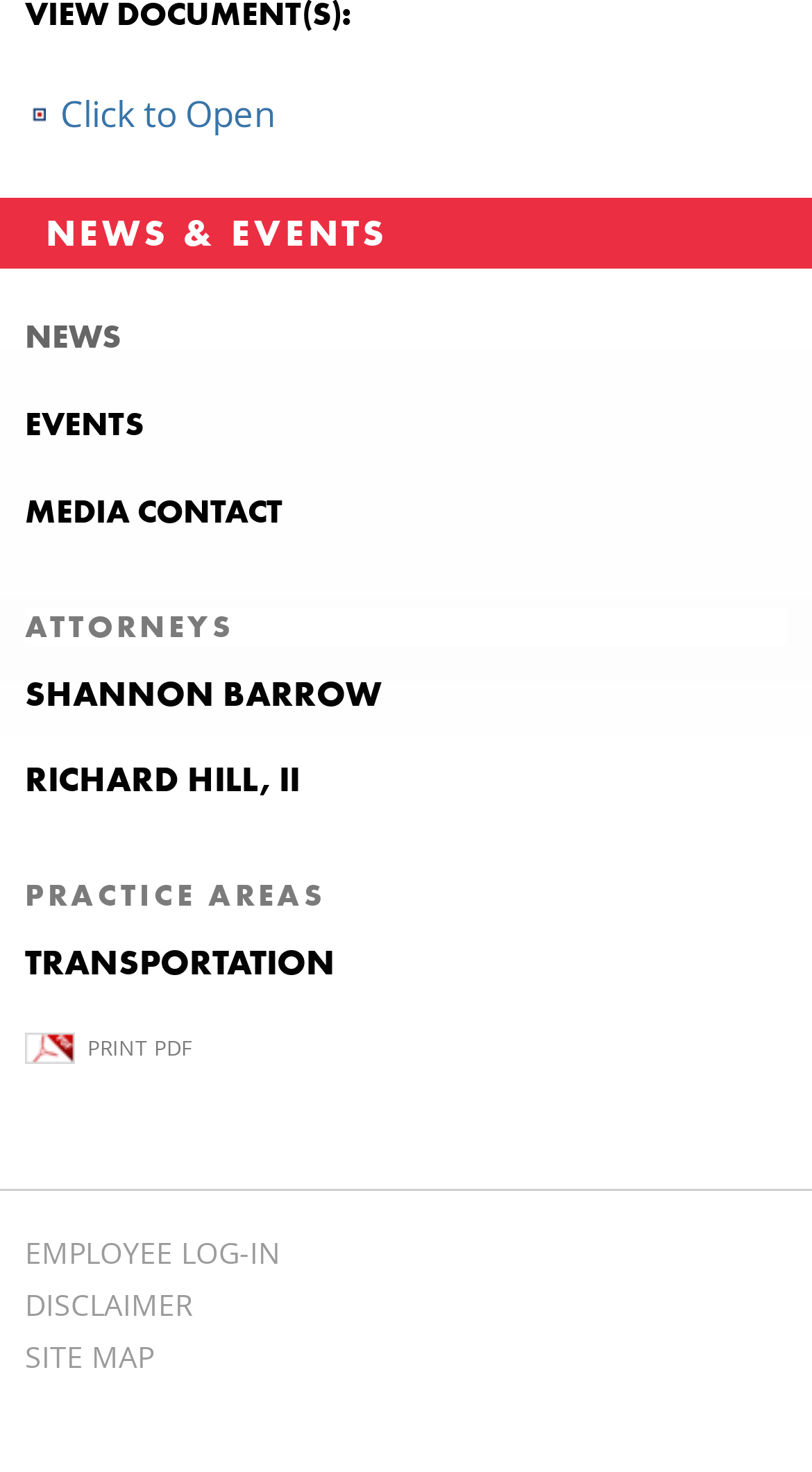Determine the bounding box coordinates for the clickable element required to fulfill the instruction: "Explore practice areas". Provide the coordinates as four float numbers between 0 and 1, i.e., [left, top, right, bottom].

[0.031, 0.595, 0.969, 0.621]